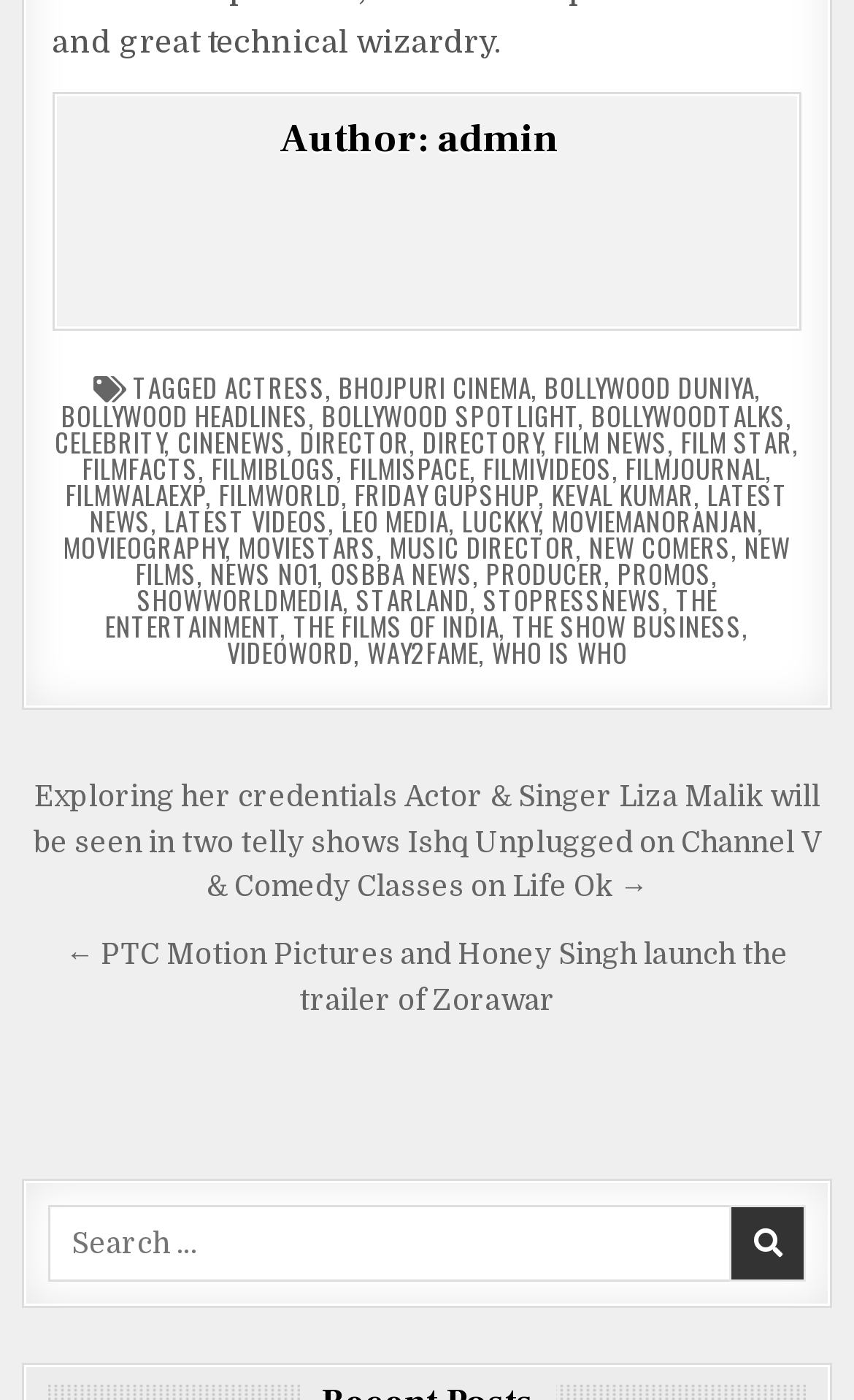Determine the coordinates of the bounding box that should be clicked to complete the instruction: "Search for something". The coordinates should be represented by four float numbers between 0 and 1: [left, top, right, bottom].

[0.056, 0.86, 0.944, 0.915]